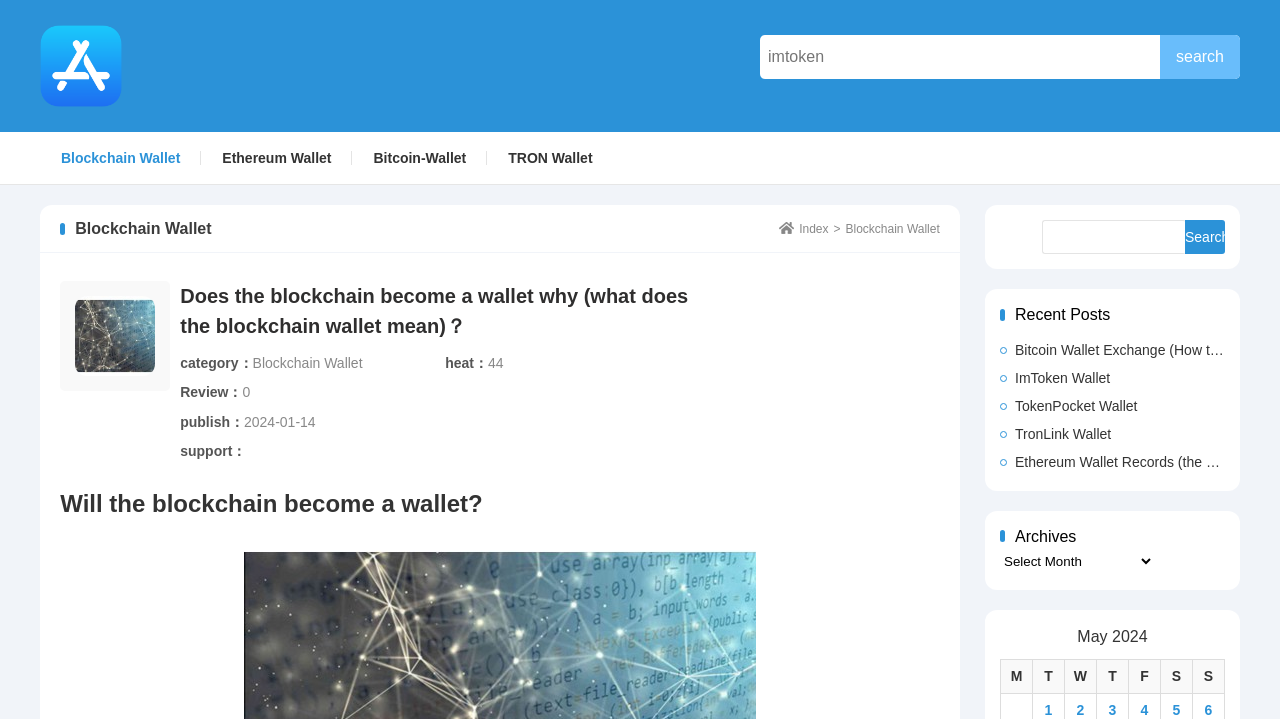Pinpoint the bounding box coordinates of the clickable area needed to execute the instruction: "Learn more about ImToken Wallet". The coordinates should be specified as four float numbers between 0 and 1, i.e., [left, top, right, bottom].

[0.781, 0.508, 0.957, 0.542]